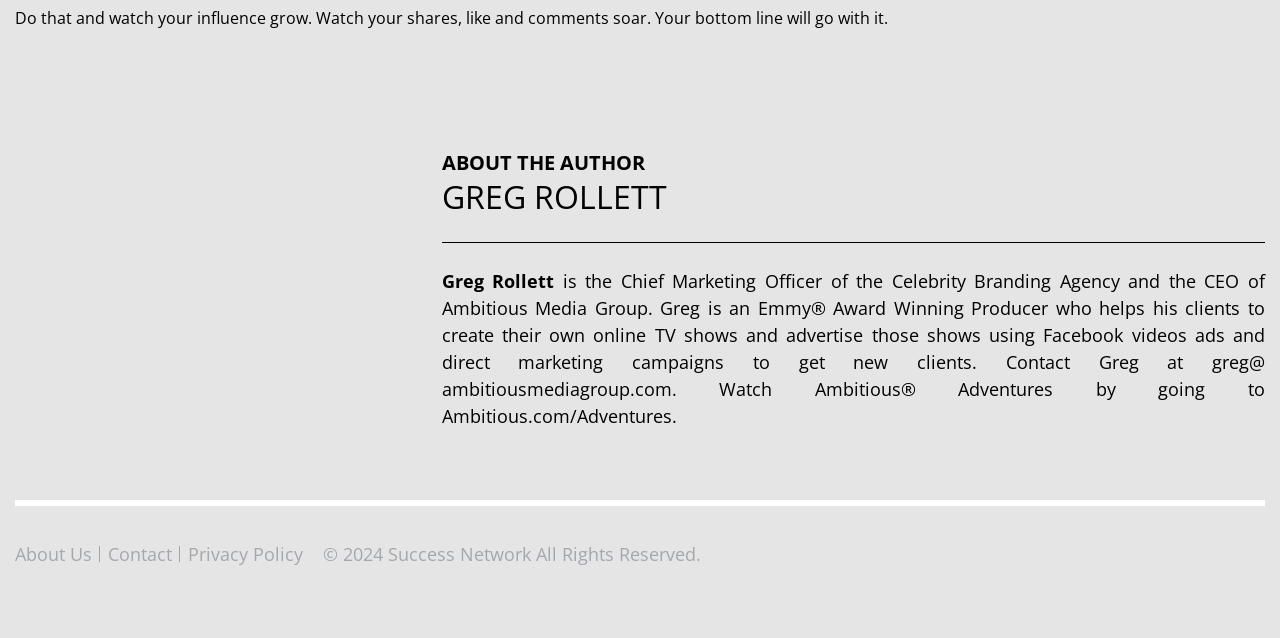What is the name of the company where Greg is the CEO?
Please interpret the details in the image and answer the question thoroughly.

The answer can be found in the StaticText element with the text 'Greg is an Emmy® Award Winning Producer who helps his clients to create their own online TV shows and advertise those shows using Facebook videos ads and direct marketing campaigns to get new clients. Contact Greg at greg@ambitiousmediagroup.com.' which mentions that Greg is the CEO of Ambitious Media Group.